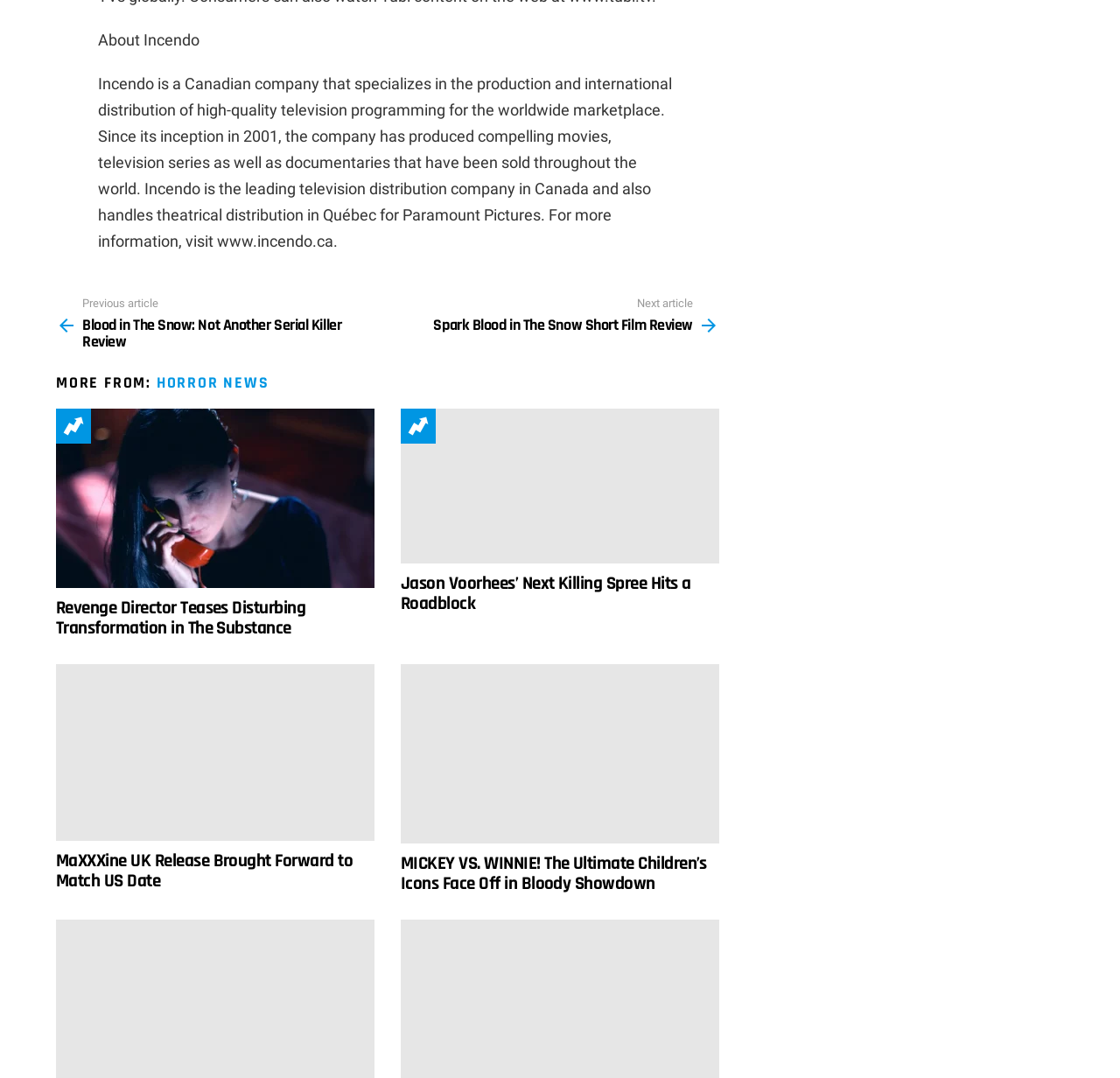Please locate the bounding box coordinates for the element that should be clicked to achieve the following instruction: "Go to previous article". Ensure the coordinates are given as four float numbers between 0 and 1, i.e., [left, top, right, bottom].

[0.05, 0.275, 0.346, 0.325]